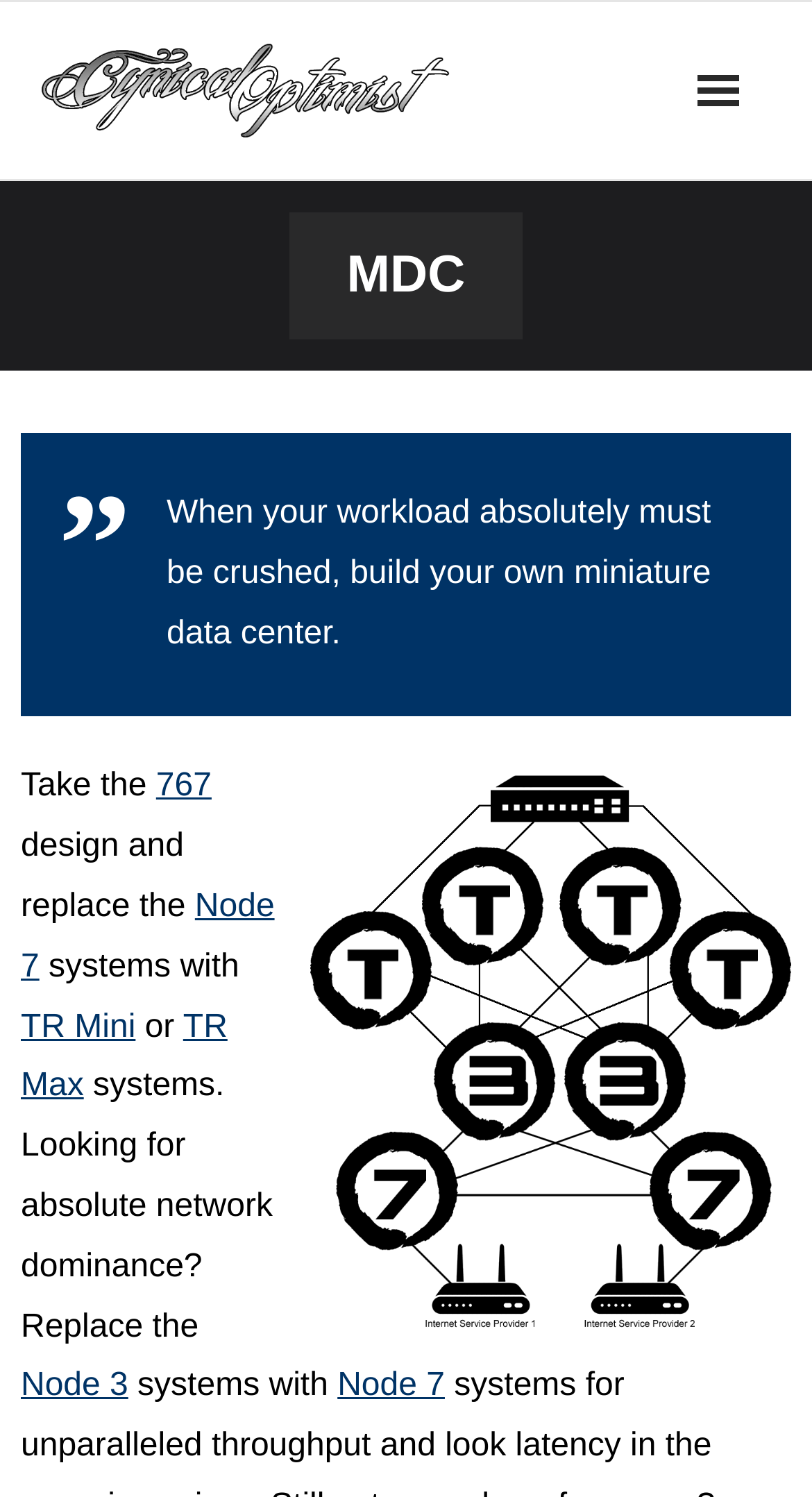Summarize the contents and layout of the webpage in detail.

The webpage is titled "mDC – Cynical Optimist" and features a prominent image of "Cynical Optimist" at the top, taking up about half of the screen width. Below the image, there is a heading "MDC" that spans almost the entire width of the page.

Under the heading, there is a blockquote section that contains a quote: "When your workload absolutely must be crushed, build your own miniature data center." This quote is positioned near the top of the page, taking up about a quarter of the screen height.

To the right of the blockquote, there is a figure element that occupies about half of the screen height. Within this figure, there is a link at the bottom.

On the left side of the page, there are several lines of text and links. The text starts with "Take the" and is followed by a link to "767". The next line says "design and replace the" and is followed by a link to "Node 7". This pattern continues with links to "TR Mini", "TR Max", and "Node 3", with descriptive text in between. The text and links are arranged vertically, taking up about half of the screen height.

Overall, the webpage has a simple layout with a prominent image at the top, a quote in the middle, and a list of text and links on the left side.